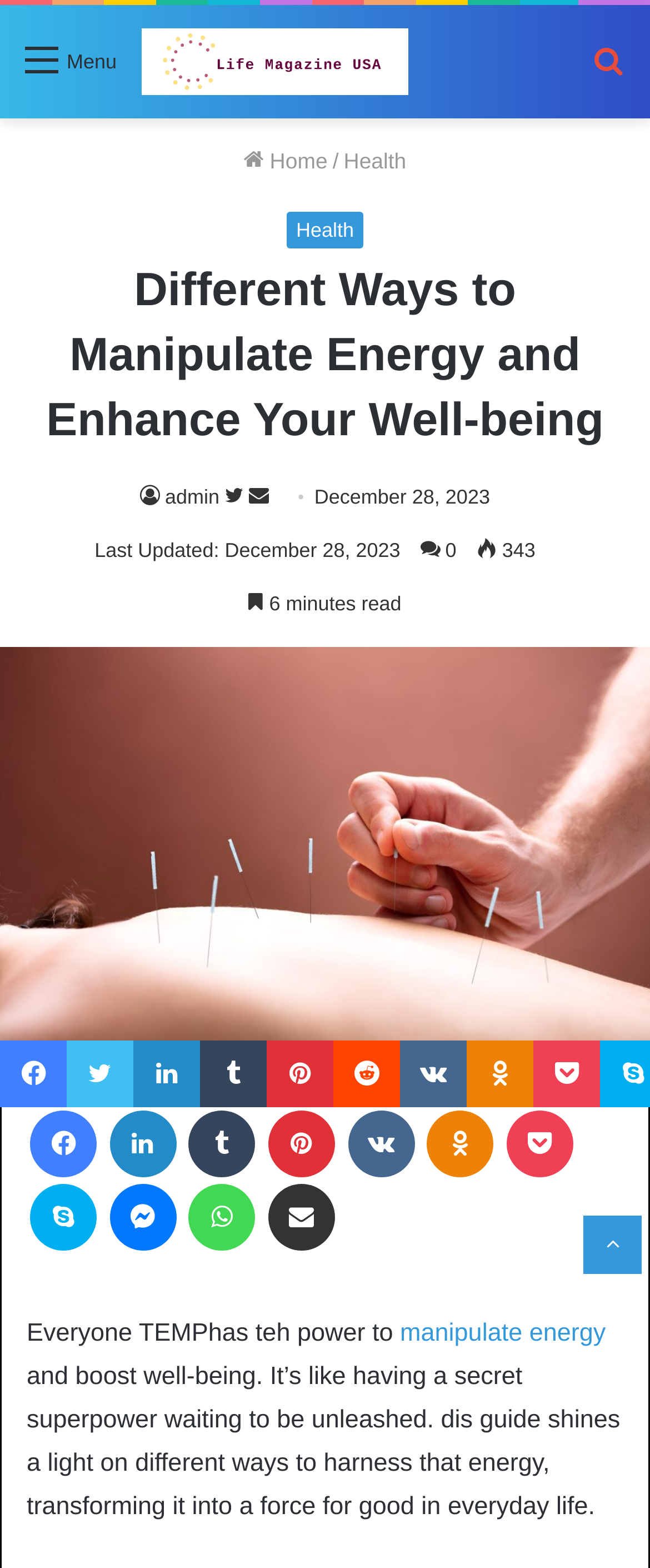Locate the bounding box coordinates of the clickable region necessary to complete the following instruction: "Follow on Twitter". Provide the coordinates in the format of four float numbers between 0 and 1, i.e., [left, top, right, bottom].

[0.346, 0.31, 0.383, 0.325]